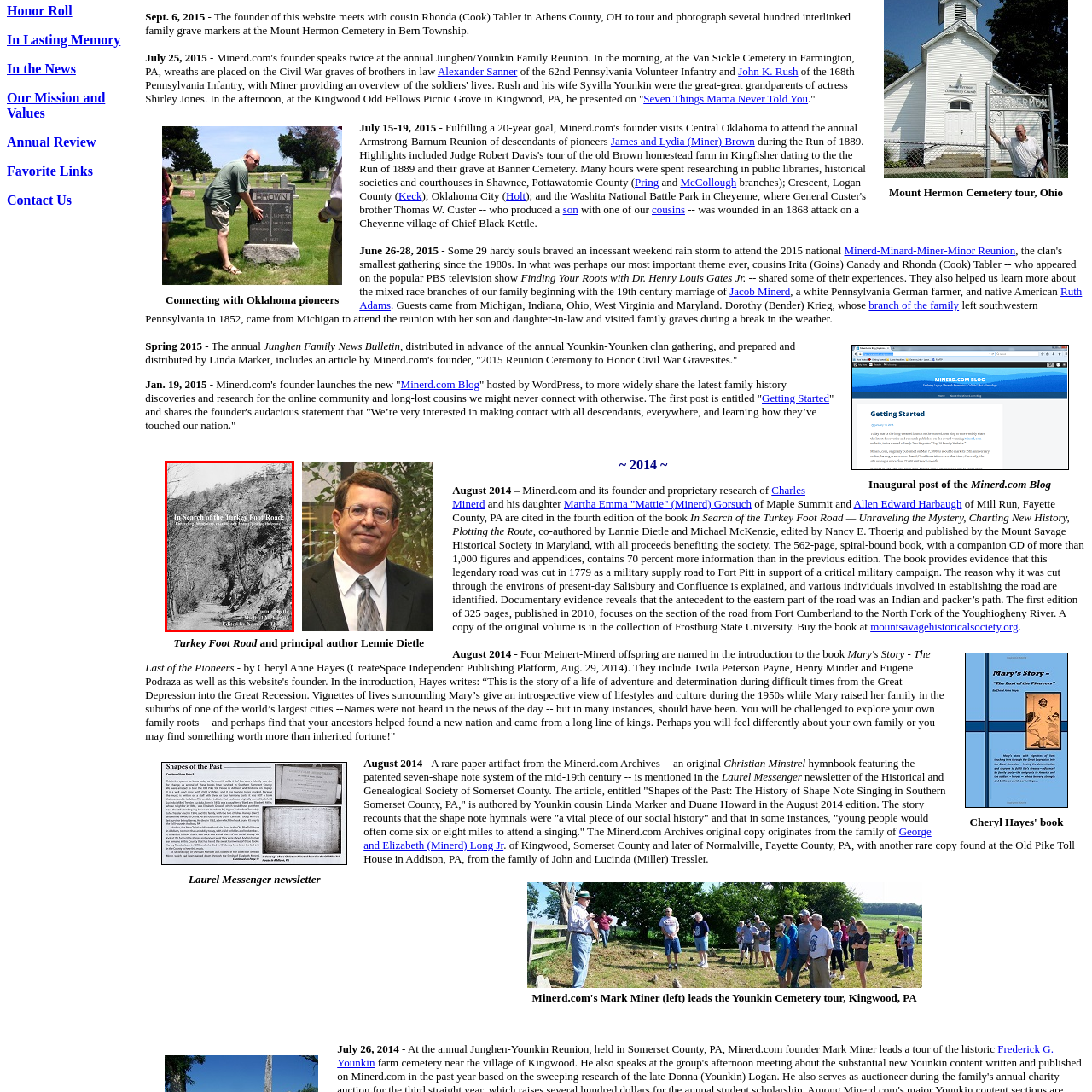What is the focus of the book?
Direct your attention to the image marked by the red bounding box and provide a detailed answer based on the visual details available.

The caption suggests that the book's focus is on regional history and ancestral trails, likely appealing to those interested in local heritage and genealogy, which is inferred from the scenic pathway surrounded by rugged terrain and dense trees depicted on the book cover.